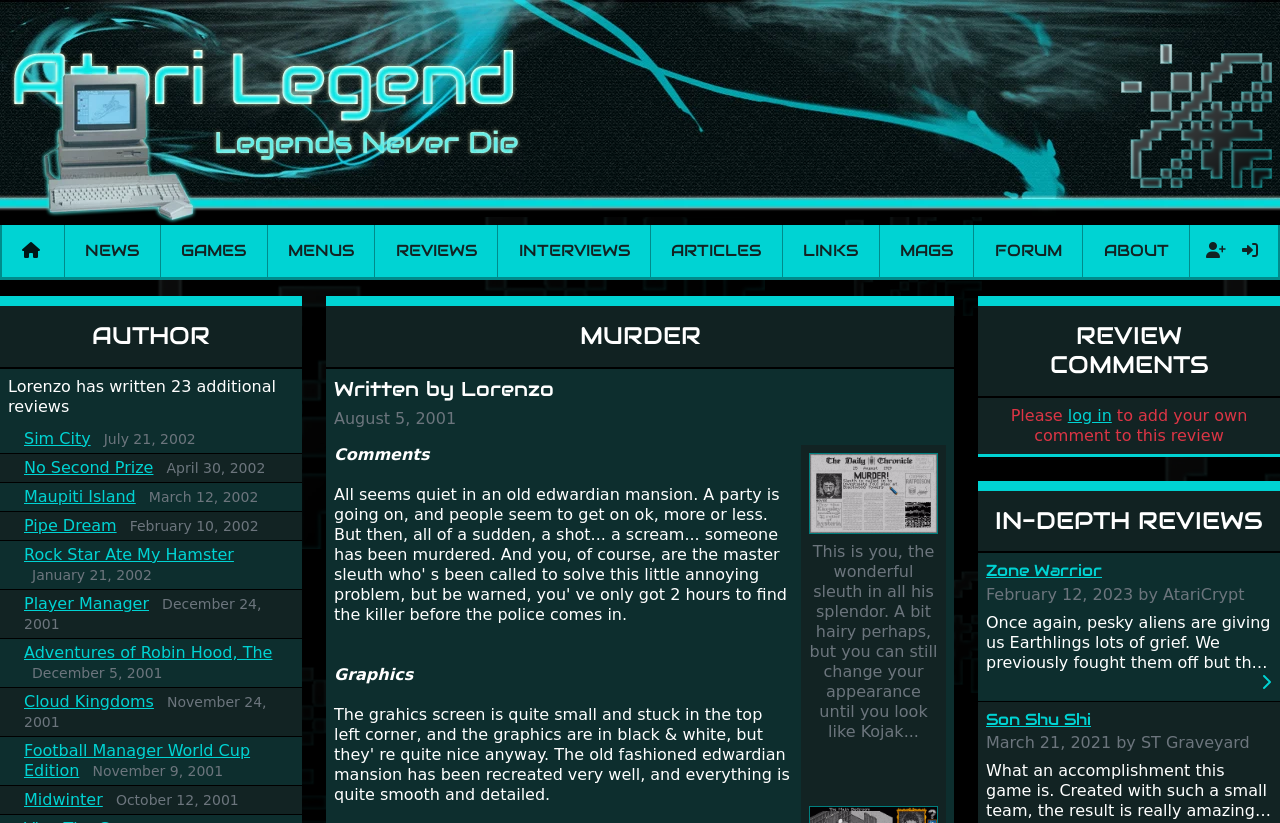Produce an extensive caption that describes everything on the webpage.

This webpage is dedicated to Atari ST games, featuring reviews, interviews, and a database of games. At the top, there is a header banner image, accompanied by a navigation menu with links to various sections, including NEWS, GAMES, MENUS, REVIEWS, INTERVIEWS, ARTICLES, LINKS, MAGS, FORUM, and ABOUT.

Below the navigation menu, there is a section dedicated to the author, Lorenzo, who has written 23 additional reviews. This section lists several game reviews, including Sim City, No Second Prize, Maupiti Island, Pipe Dream, Rock Star Ate My Hamster, and more, each with a corresponding date.

The main content of the page is a review of the game "Murder," written by Lorenzo. The review includes a heading, a brief description, and a screenshot of the game. There is also a section for comments, where users can log in to add their own comments to the review.

On the right side of the page, there is a section titled "IN-DEPTH REVIEWS," which lists several games, including Zone Warrior and Son Shu Shi, each with a brief description and a link to read the full review.

Throughout the page, there are various links and images, including icons for home, search, and social media, as well as a banner image at the top. The overall layout is organized, with clear headings and concise text, making it easy to navigate and find specific information about Atari ST games.